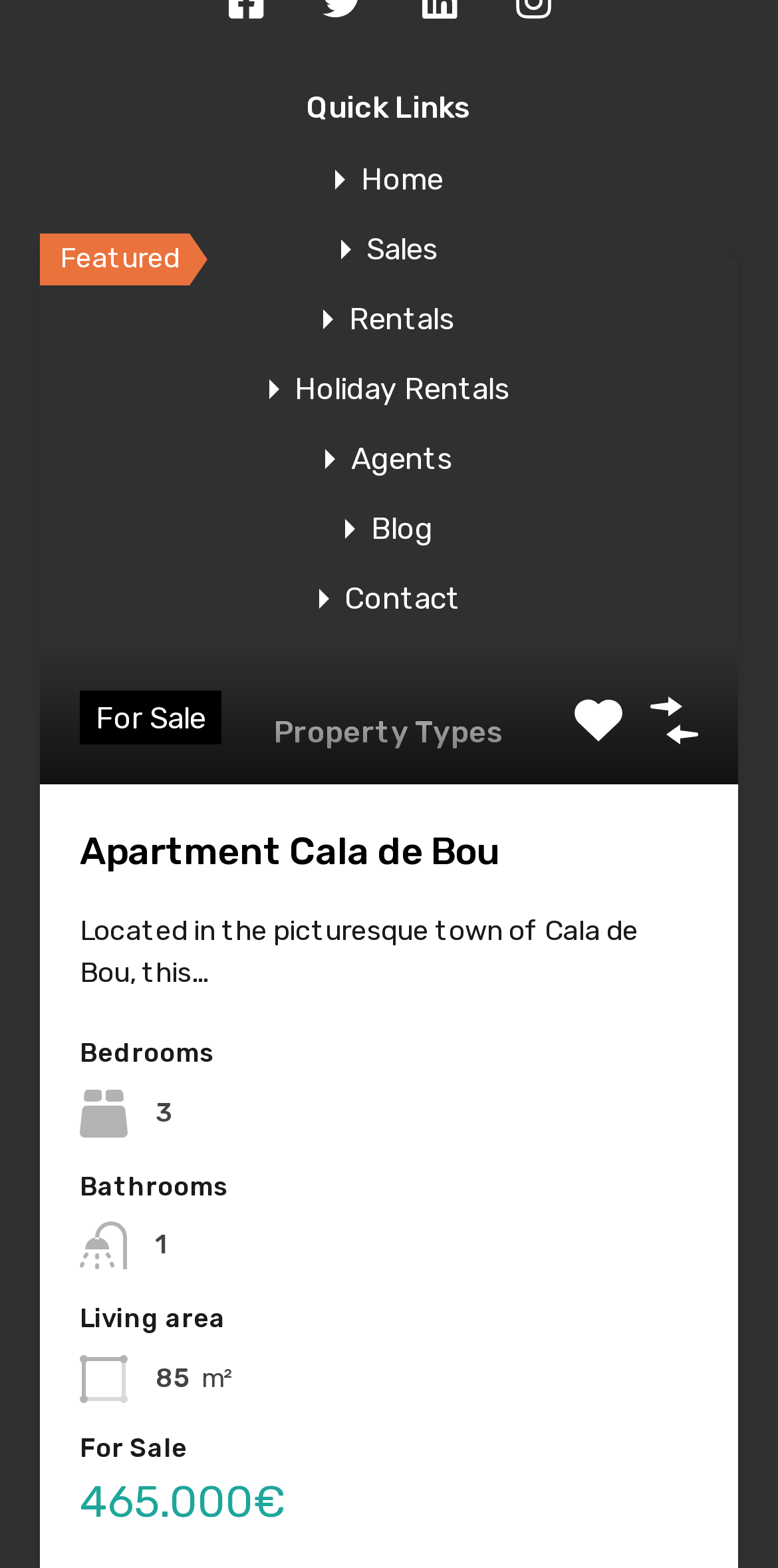Answer the following in one word or a short phrase: 
What are the quick links available on the webpage?

Home, Sales, Rentals, etc.